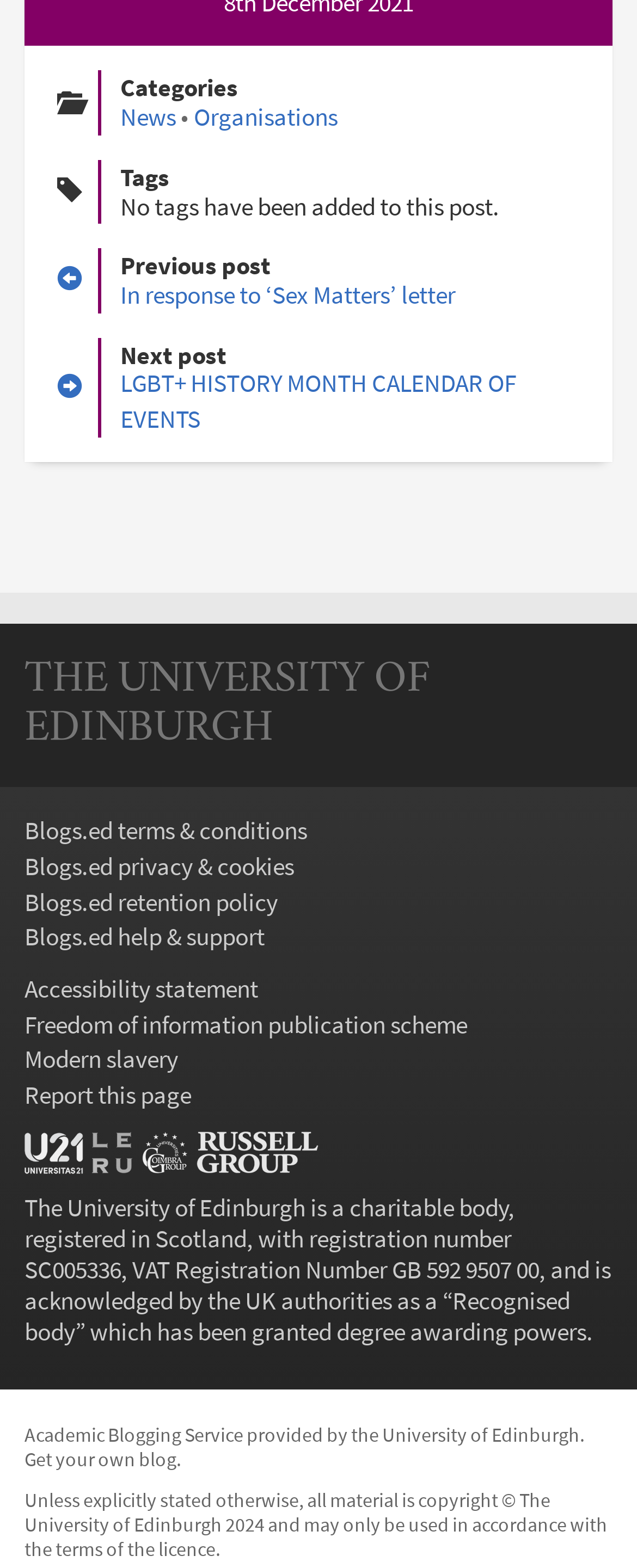What is the title of the current post?
Look at the image and respond with a single word or a short phrase.

Not available